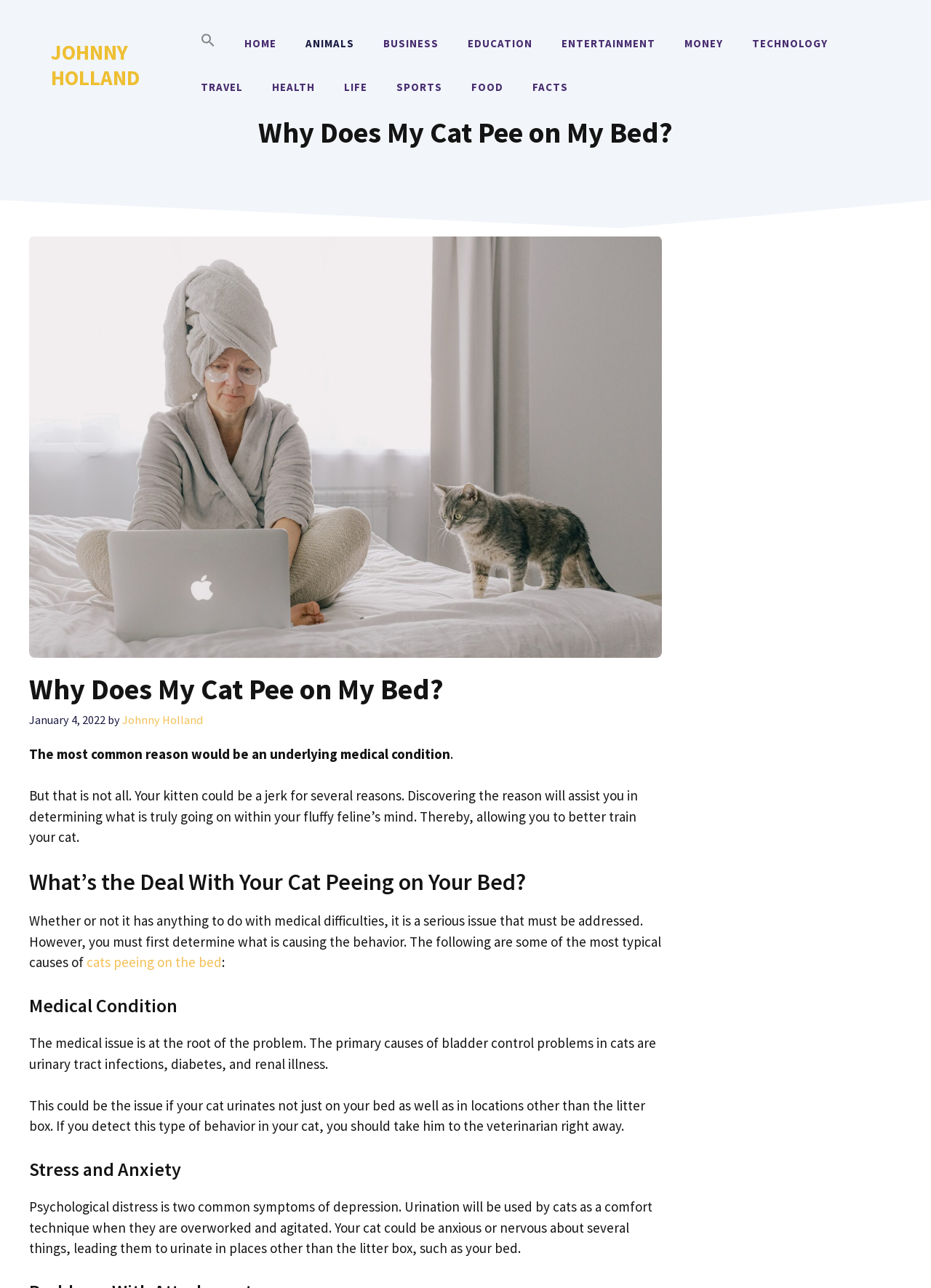Using the details from the image, please elaborate on the following question: What is the name of the website?

The name of the website can be found in the banner section at the top of the webpage, where it says 'JOHNNY HOLLAND'.